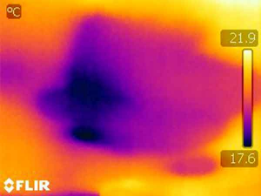Respond with a single word or phrase to the following question: What is the primary purpose of thermal imaging inspection?

Detecting heat leaks, moisture issues, or insulation deficiencies